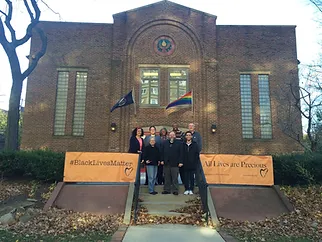Using the information in the image, give a comprehensive answer to the question: 
What is the color of the attire worn by the individuals?

The six individuals in the image are all wearing black attire, which adds a formal touch to the scene. This uniformity in dress code suggests a sense of unity and cohesion among the group members.